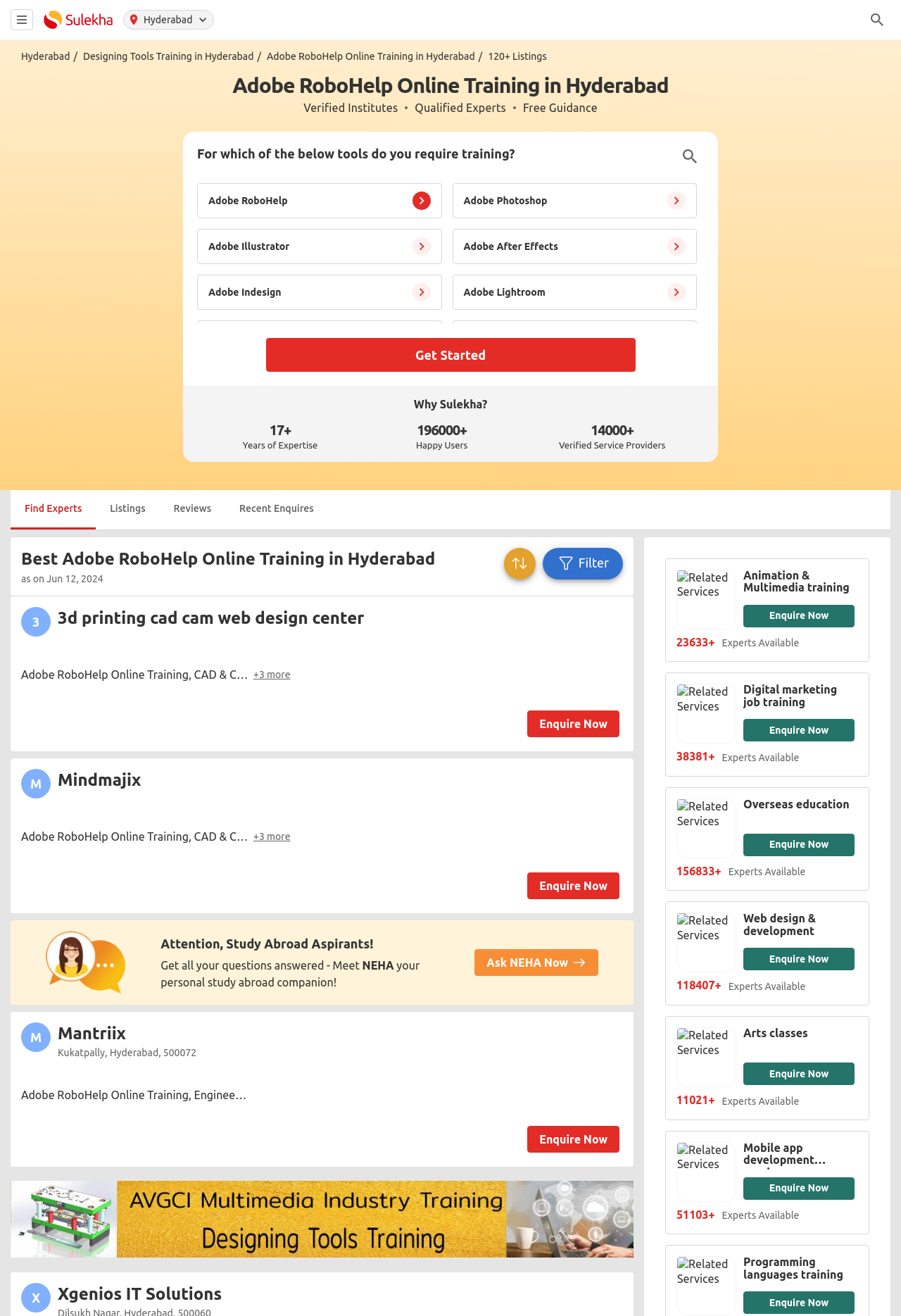Determine and generate the text content of the webpage's headline.

Adobe RoboHelp Online Training in Hyderabad